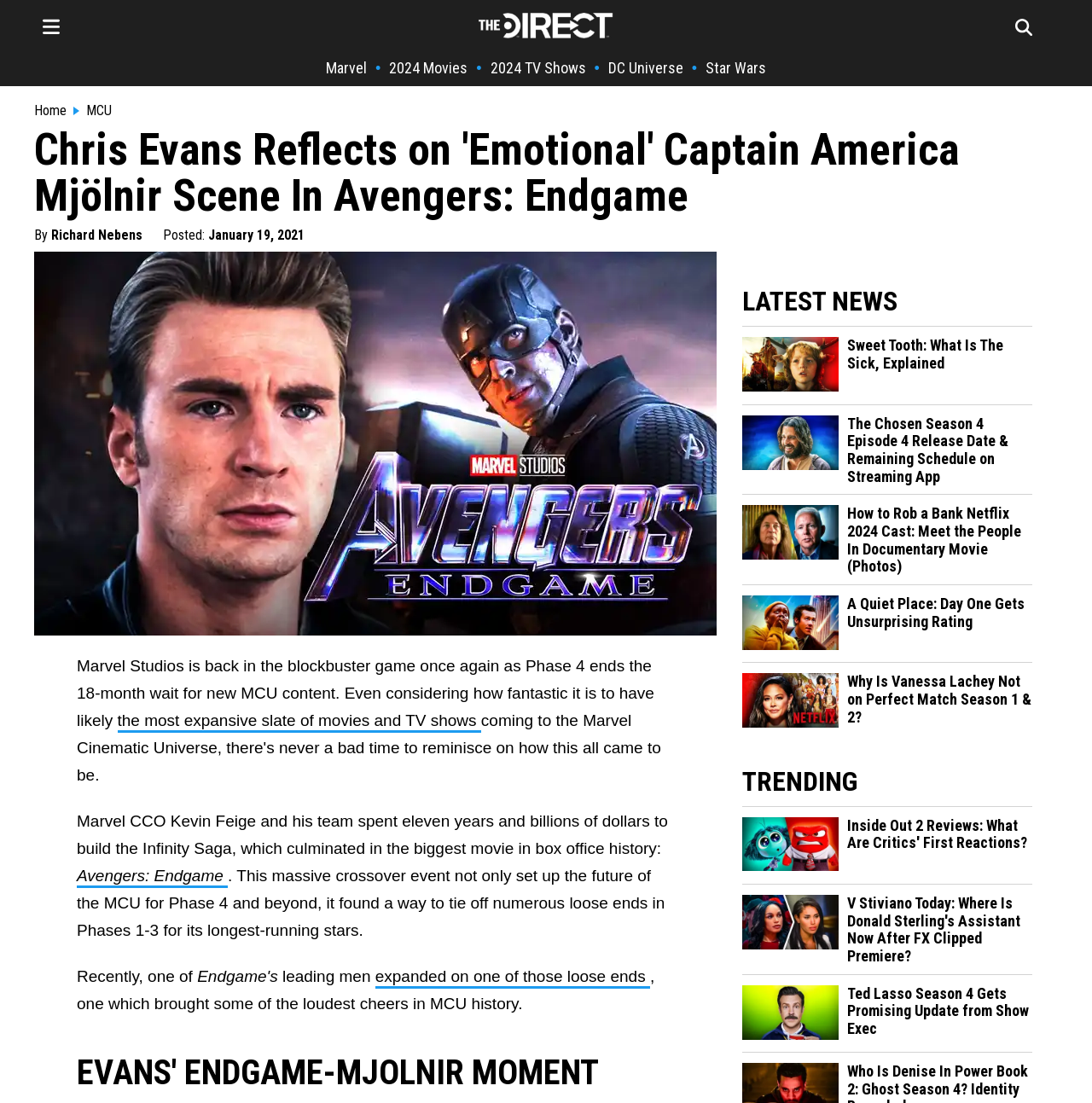Determine the bounding box coordinates of the element that should be clicked to execute the following command: "Click on the Marvel link".

[0.298, 0.053, 0.336, 0.07]